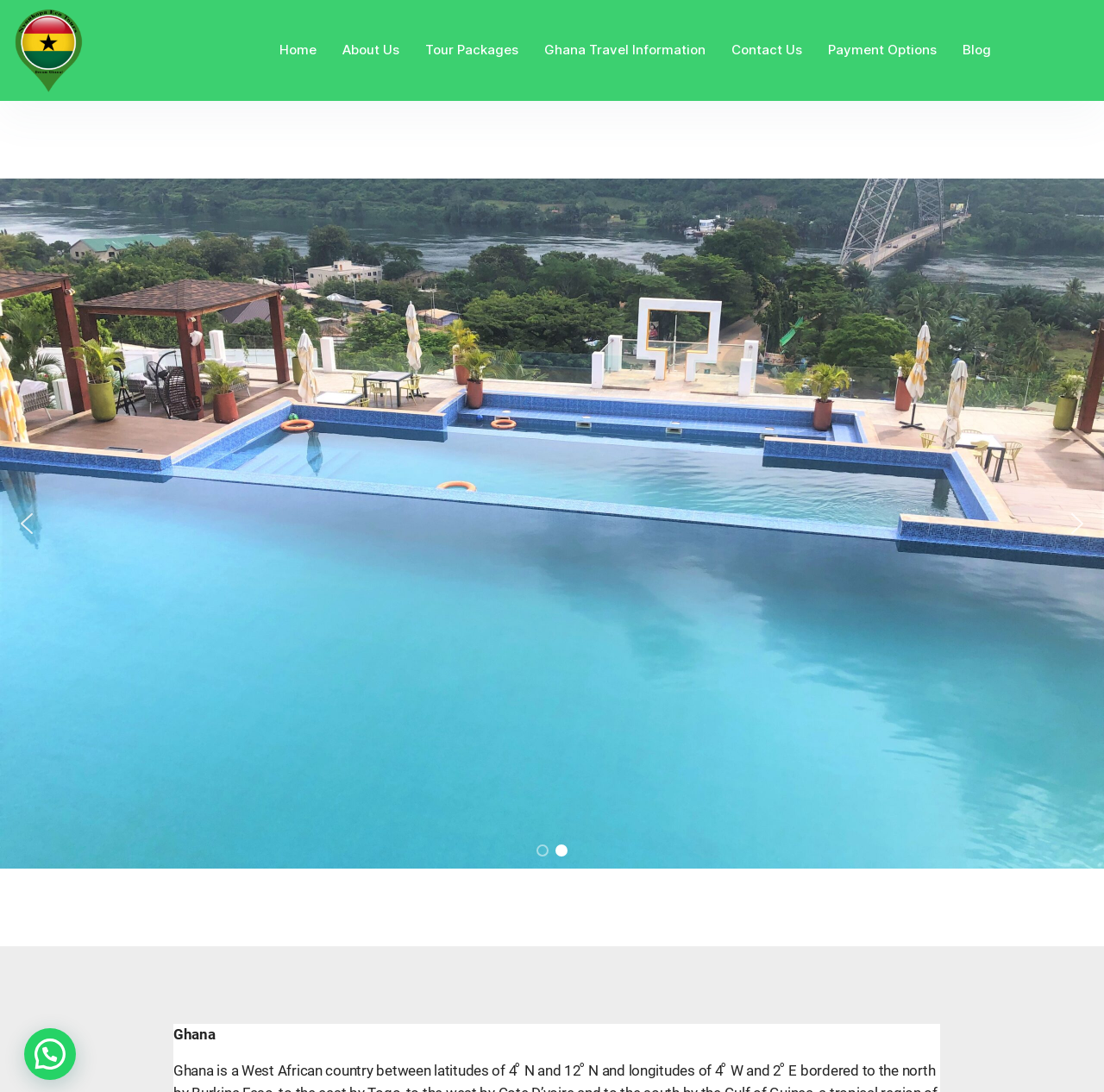Highlight the bounding box coordinates of the element you need to click to perform the following instruction: "click the Home link."

[0.241, 0.015, 0.298, 0.078]